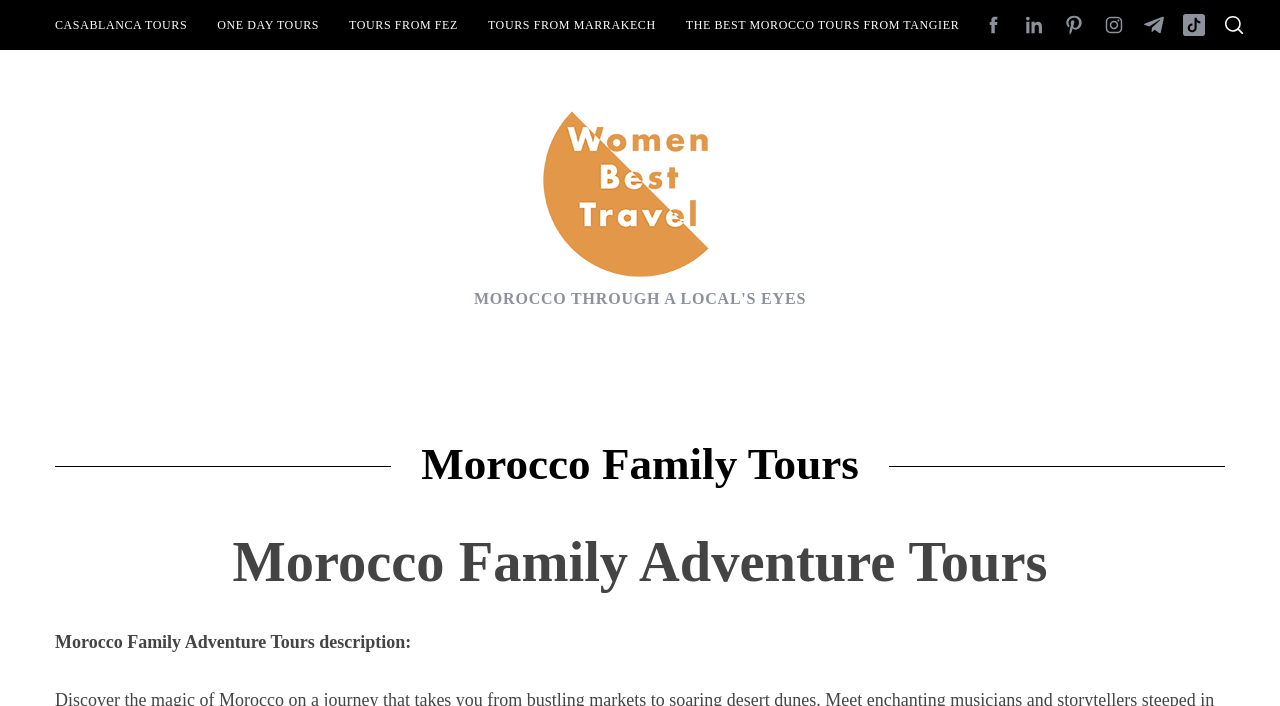How many main menu items are there?
Using the image, elaborate on the answer with as much detail as possible.

I counted the number of link elements under the 'Main Menu' navigation element, and there are 6 links: 'TOURS OF MOROCCO', 'MOROCCO DESERT TOURS', 'MOROCCO GUIDES', 'CONTACT', 'ABOUT US', and 'BLOG'.